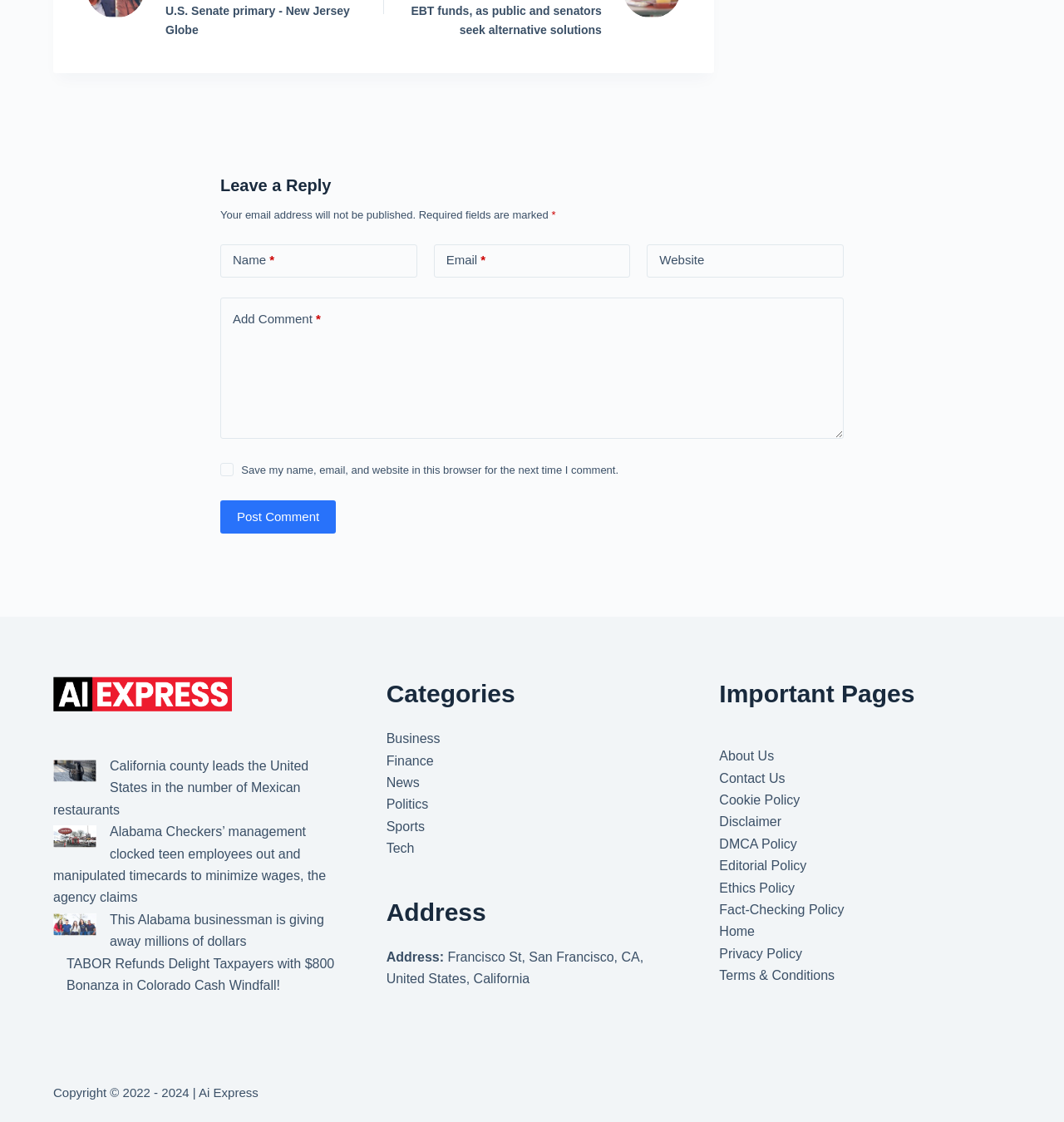What is the purpose of the checkbox 'Save my name, email, and website in this browser for the next time I comment'?
Answer the question with as much detail as possible.

The checkbox 'Save my name, email, and website in this browser for the next time I comment' is an optional field that allows users to save their comment information, including their name, email, and website, for future comments. This feature is likely intended to make it easier for users to comment on the webpage without having to re-enter their information every time.